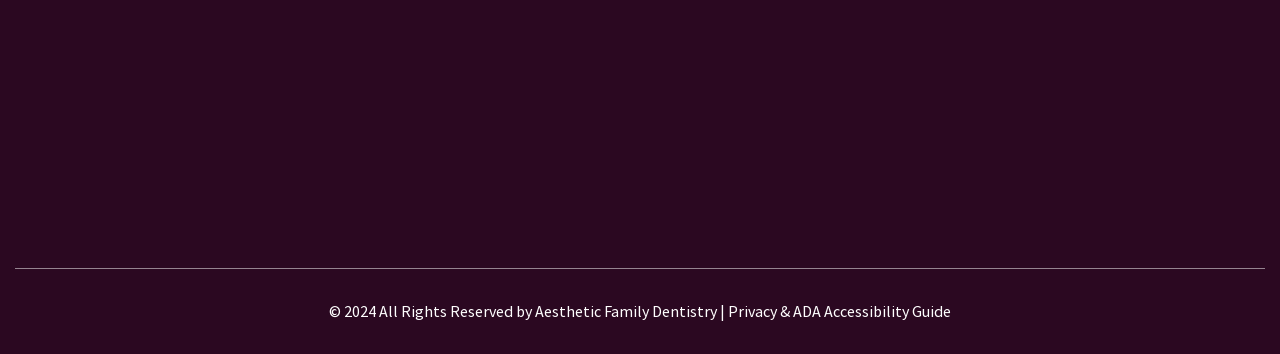Point out the bounding box coordinates of the section to click in order to follow this instruction: "Visit the contact us page".

[0.846, 0.497, 0.923, 0.571]